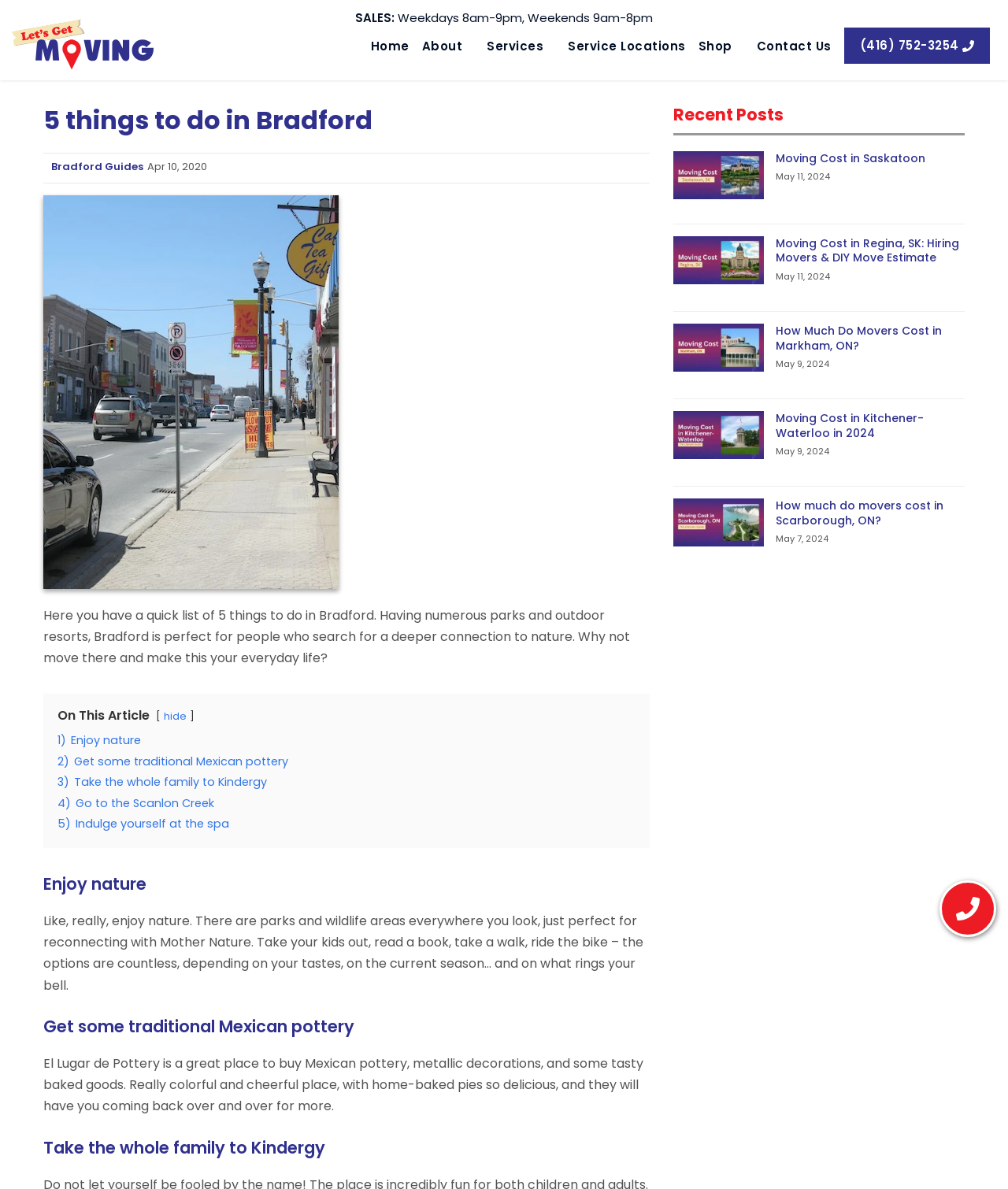Using the image as a reference, answer the following question in as much detail as possible:
What is the name of the pottery place mentioned on the webpage?

I found the name of the pottery place by looking at the static text element with the text 'El Lugar de Pottery is a great place to buy Mexican pottery, metallic decorations, and some tasty baked goods.' which is located in the middle of the webpage.